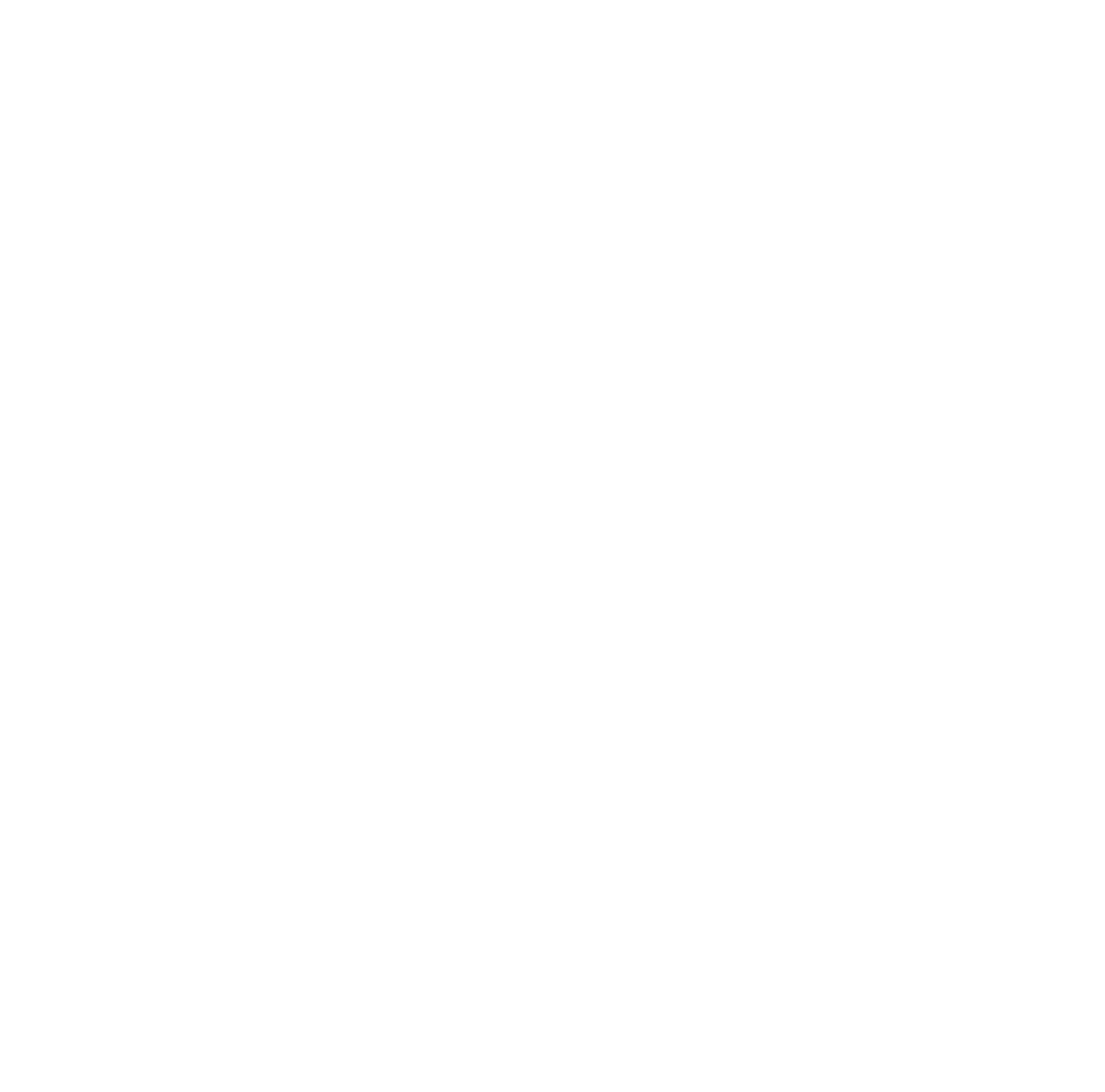How many social media links are present at the top right corner?
Look at the image and provide a short answer using one word or a phrase.

3